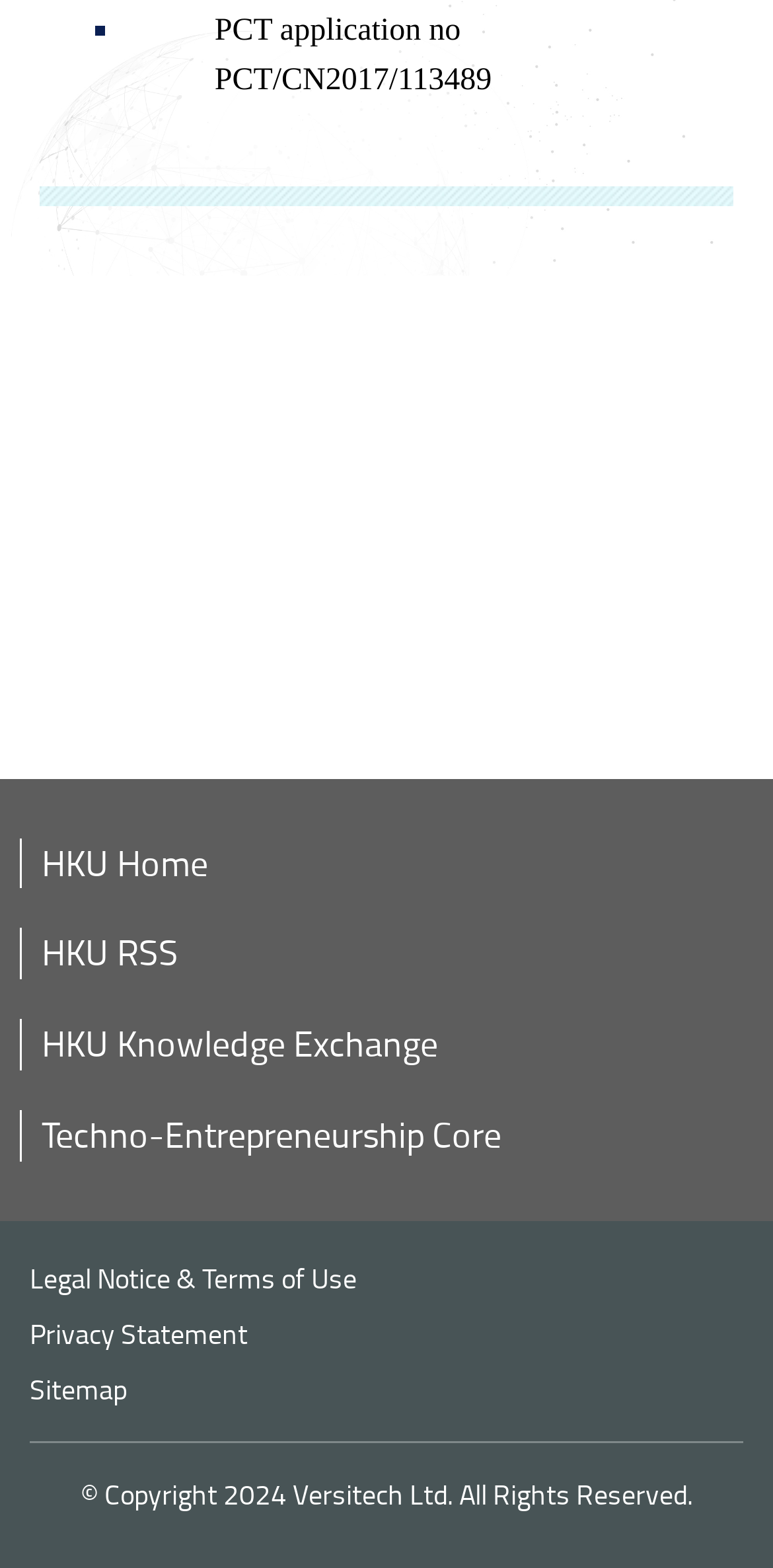Provide the bounding box coordinates of the HTML element described by the text: "HKU RSS". The coordinates should be in the format [left, top, right, bottom] with values between 0 and 1.

[0.054, 0.592, 0.231, 0.623]